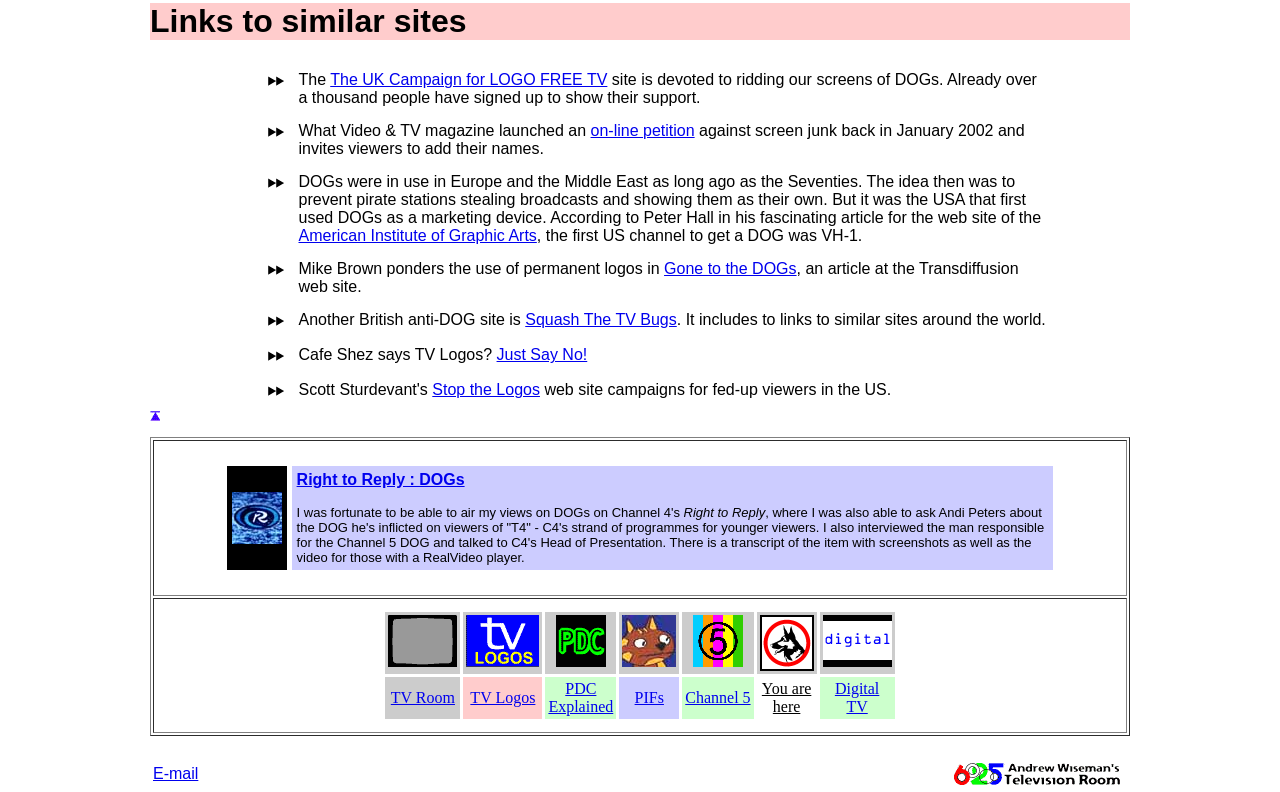Identify the bounding box coordinates for the UI element that matches this description: "E-mail".

[0.12, 0.966, 0.155, 0.988]